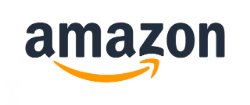What does the logo symbolize?
Please give a well-detailed answer to the question.

The logo of Amazon features a vibrant orange arrow that curves from the letter 'a' to the letter 'z', which symbolizes the company's expansive product range, indicating that customers can find anything from A to Z.